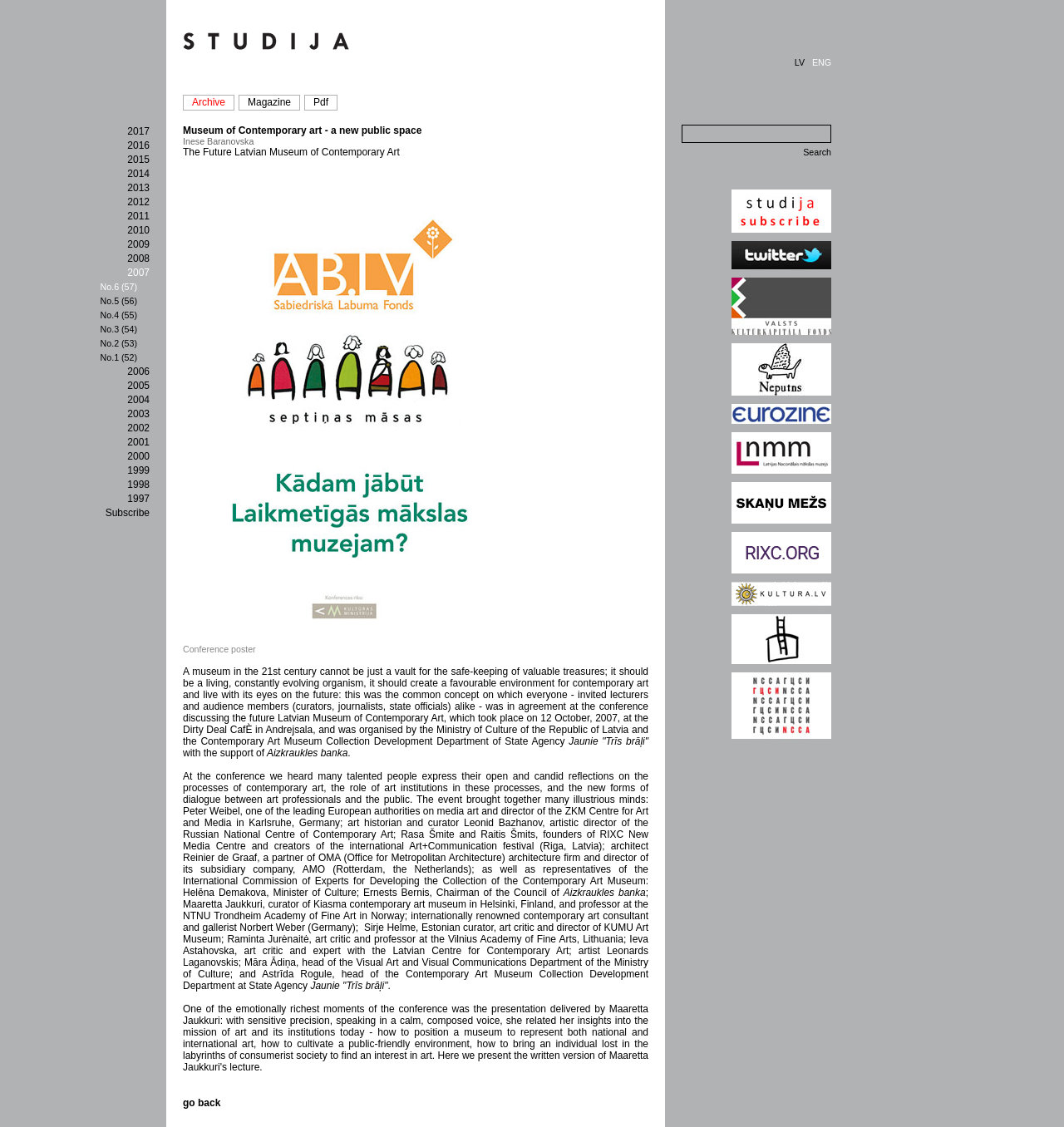Pinpoint the bounding box coordinates of the clickable area needed to execute the instruction: "Search for something". The coordinates should be specified as four float numbers between 0 and 1, i.e., [left, top, right, bottom].

[0.641, 0.111, 0.781, 0.127]